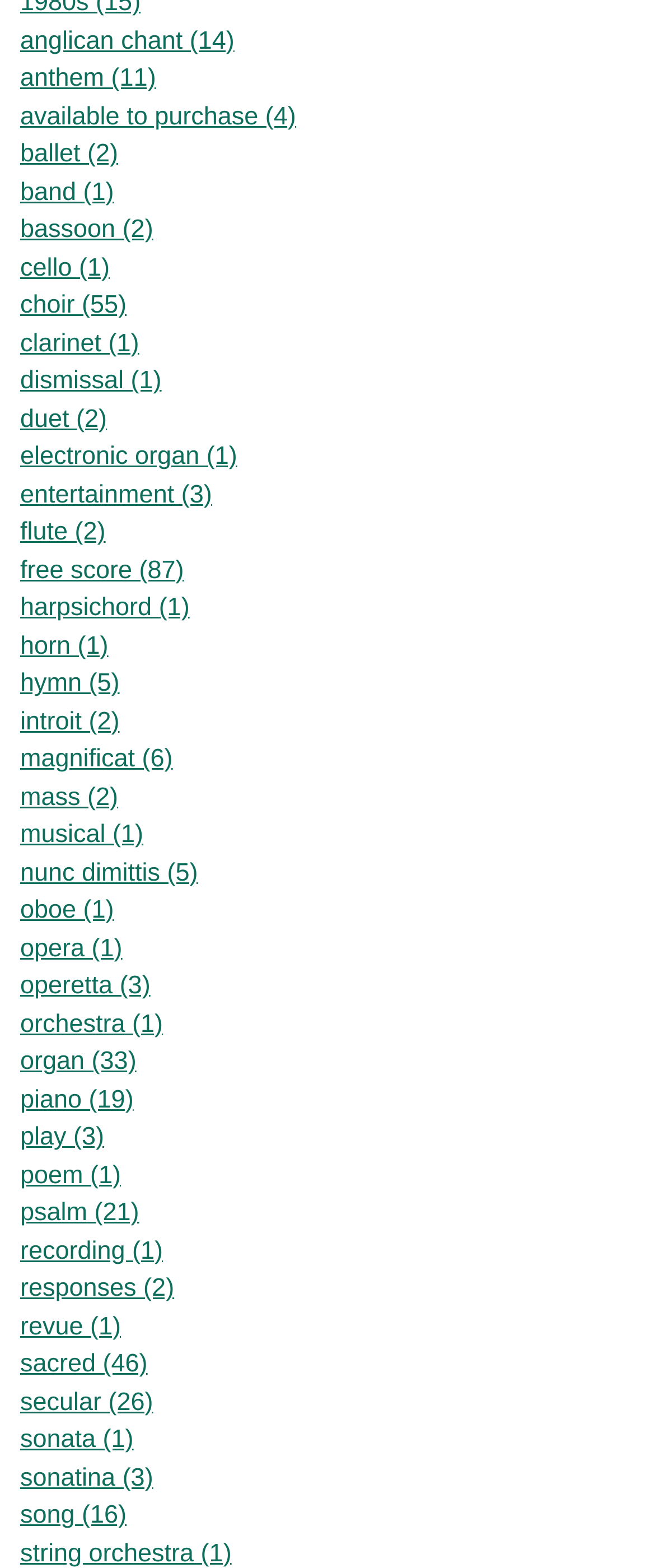Provide a short answer to the following question with just one word or phrase: How many links are related to choir music?

55